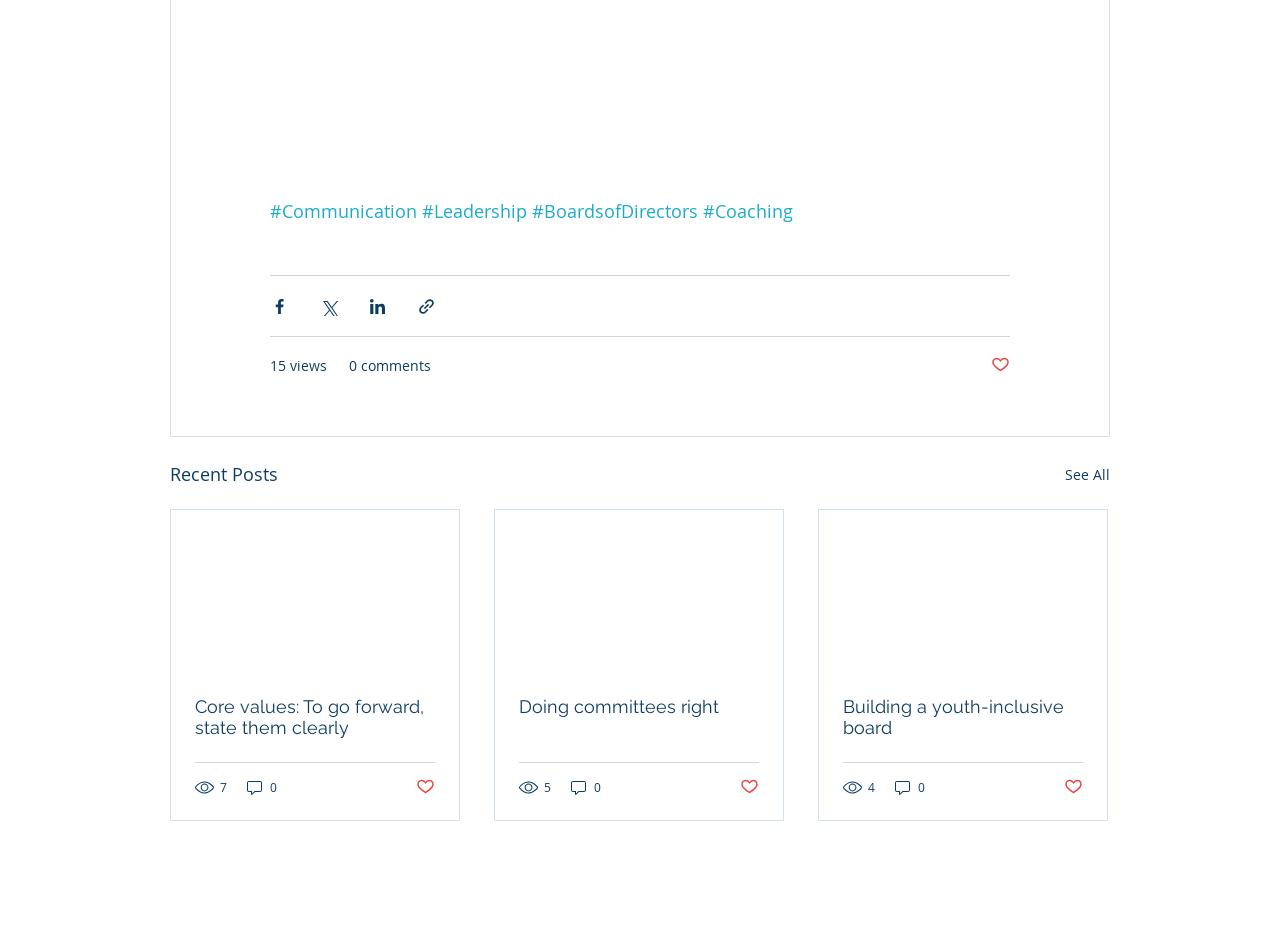Respond with a single word or phrase:
What is the purpose of the buttons with heart icons?

To like a post